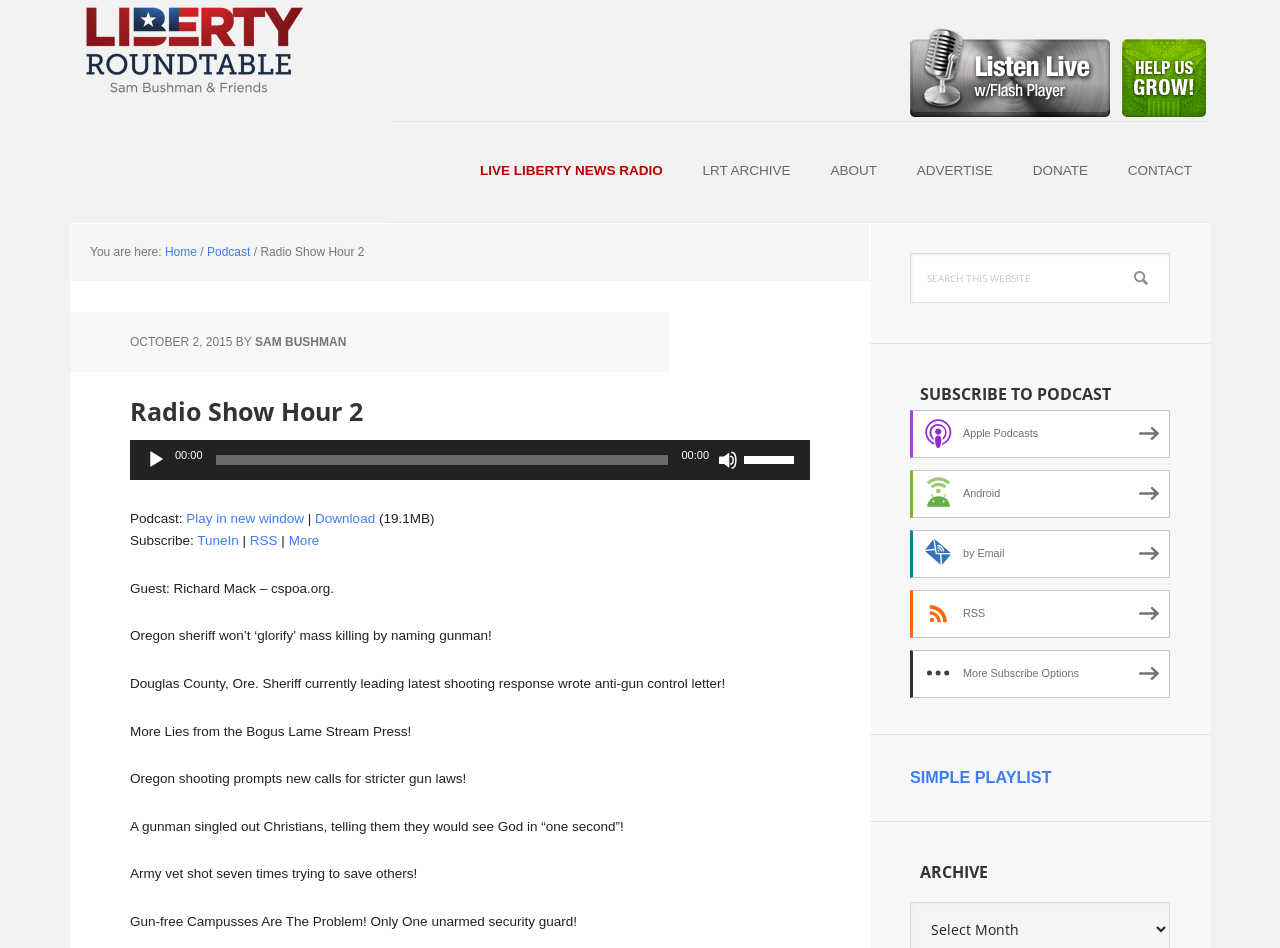Locate the bounding box coordinates of the clickable element to fulfill the following instruction: "Enter your name". Provide the coordinates as four float numbers between 0 and 1 in the format [left, top, right, bottom].

None